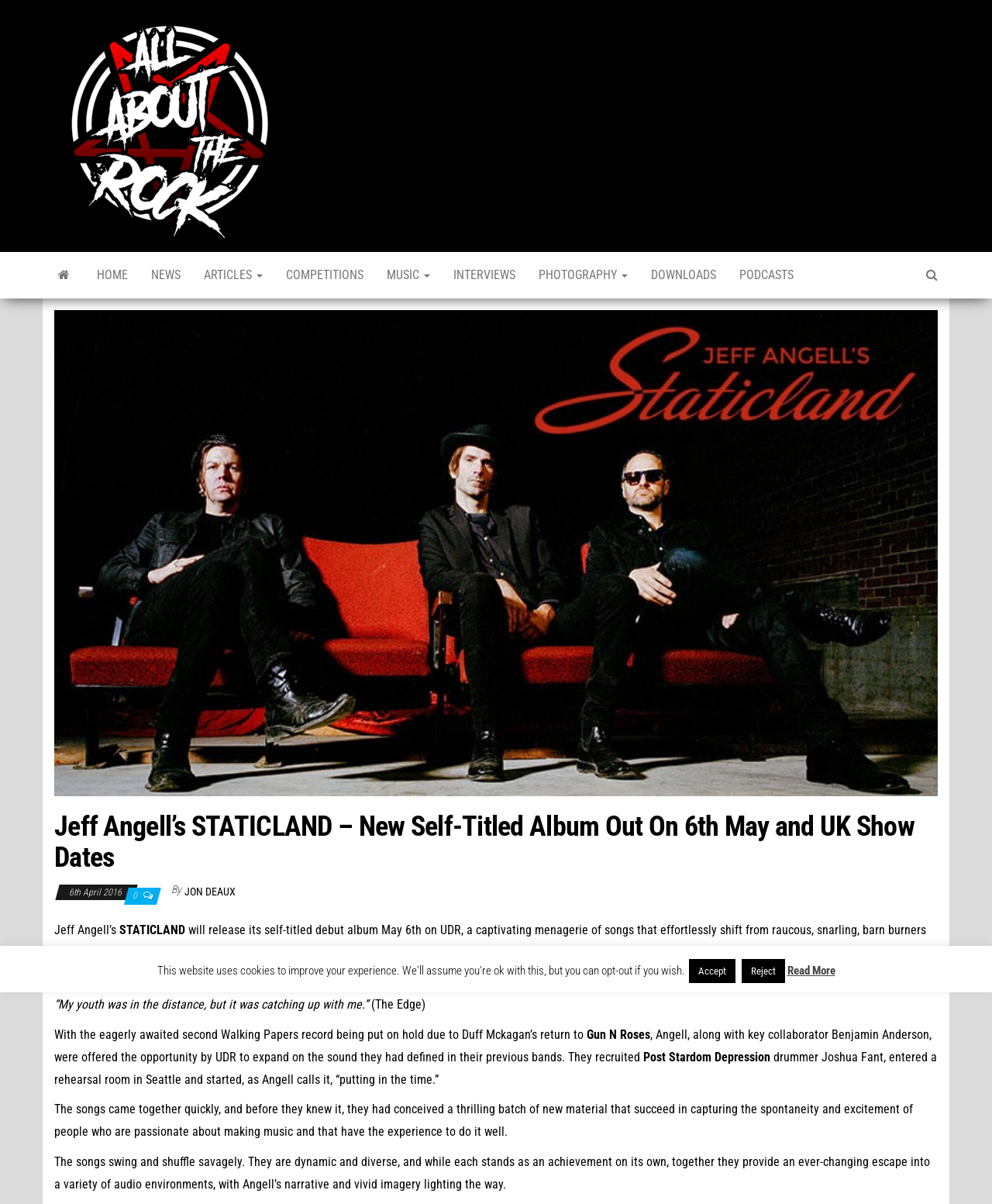Determine the bounding box coordinates in the format (top-left x, top-left y, bottom-right x, bottom-right y). Ensure all values are floating point numbers between 0 and 1. Identify the bounding box of the UI element described by: Photography

[0.531, 0.209, 0.645, 0.248]